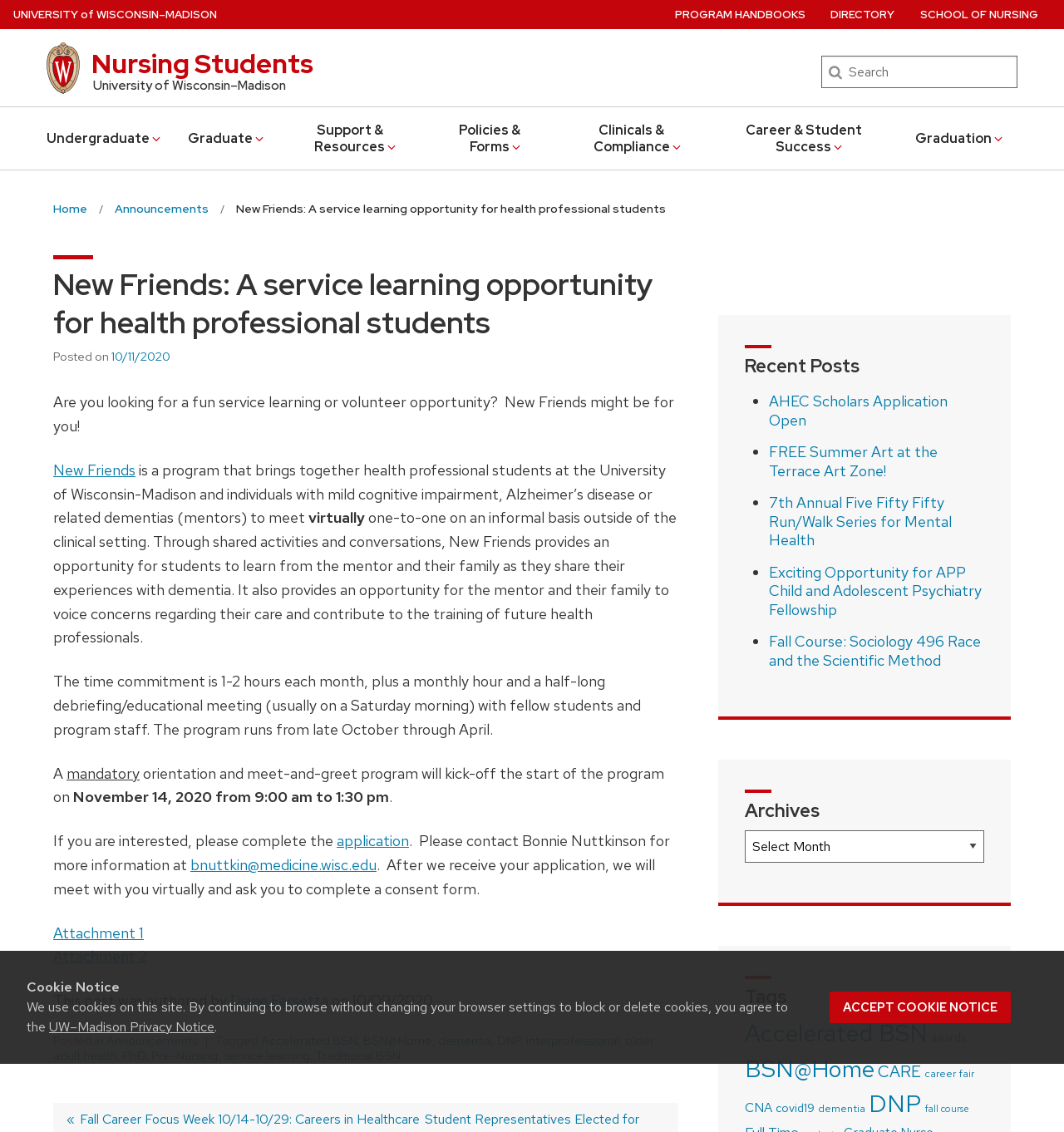Provide the bounding box coordinates of the UI element that matches the description: "Clinicals & Compliance Expand Collapse".

[0.537, 0.104, 0.663, 0.141]